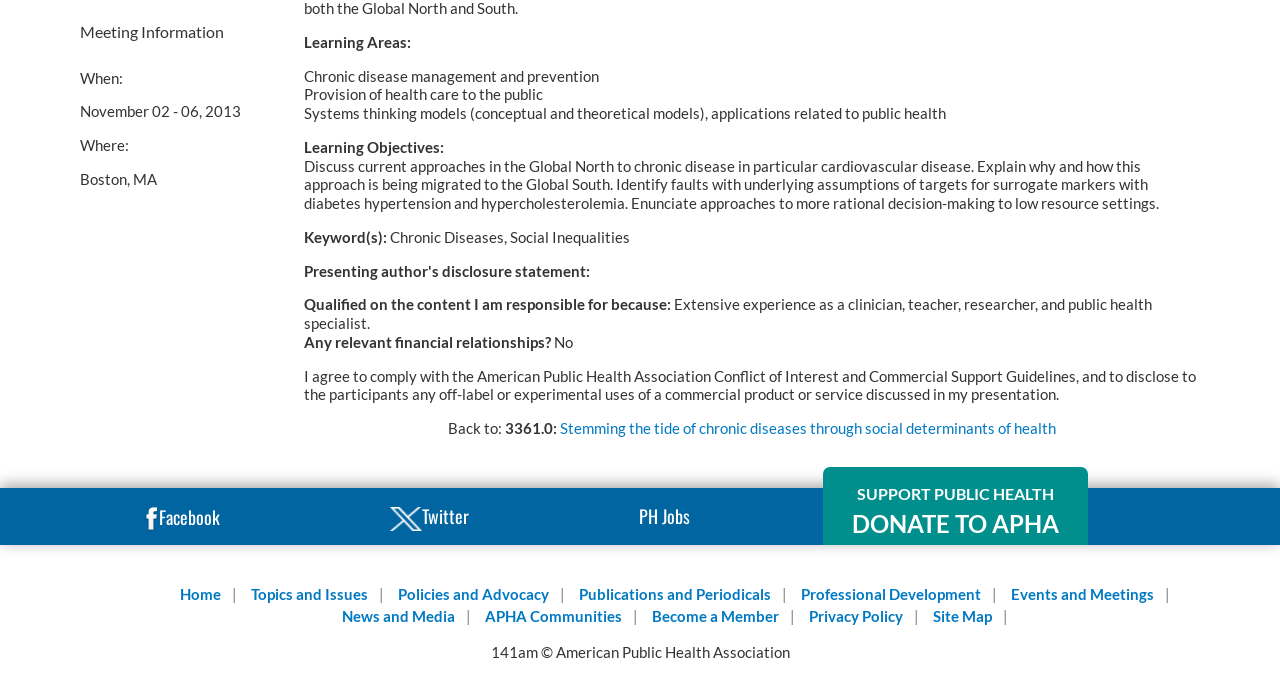Provide the bounding box coordinates for the UI element that is described by this text: "Privacy Policy". The coordinates should be in the form of four float numbers between 0 and 1: [left, top, right, bottom].

[0.632, 0.883, 0.705, 0.91]